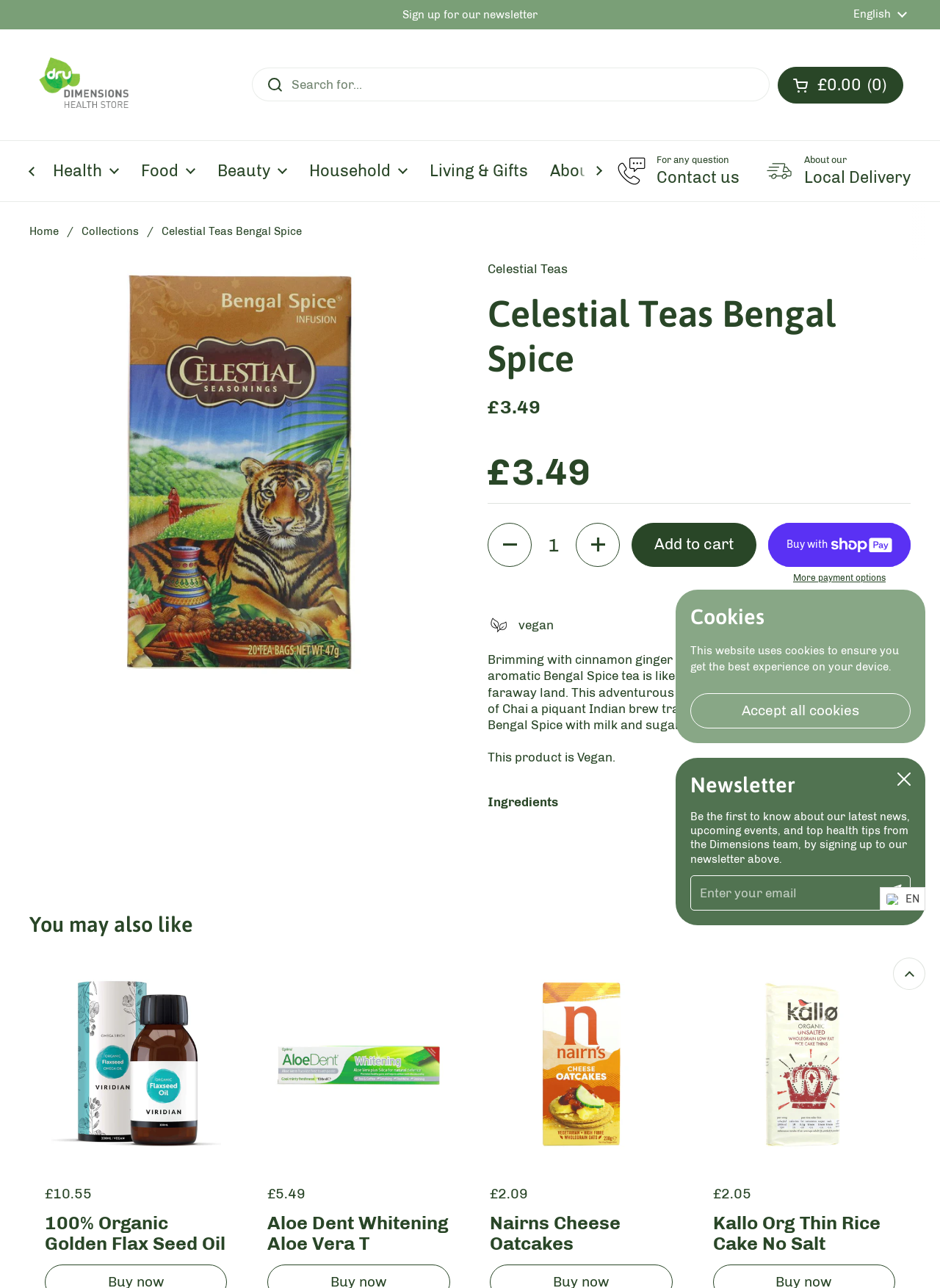Describe the entire webpage, focusing on both content and design.

This webpage is about Celestial Teas Bengal Spice, a product sold by Dimensions Health Store. At the top of the page, there is a navigation menu with links to "Home", "Collections", and "Celestial Teas Bengal Spice". Below the navigation menu, there is a large image of the product, accompanied by a heading with the product name and a price of £3.49.

To the right of the product image, there are buttons to decrease and increase the quantity of the product, as well as an "Add to cart" button. Below these buttons, there is a description of the product, which mentions that it is a caffeine-free interpretation of Chai, a traditional Indian brew. The description also notes that the product is vegan.

Further down the page, there are links to "Ingredients" and "More payment options". Below these links, there is a section titled "You may also like", which displays four product recommendations with images, prices, and links to the product pages.

At the bottom of the page, there is a section about cookies, which explains that the website uses cookies to ensure a good user experience. There is also a button to accept all cookies. Next to the cookies section, there is a newsletter section, which invites users to sign up for the Dimensions Health Store newsletter to receive news, event updates, and health tips.

The page also has a search bar at the top, as well as links to various categories such as "Health", "Food", "Beauty", and "Household" in the top navigation menu. There is also a link to "About Us" and "Events" in the top navigation menu.